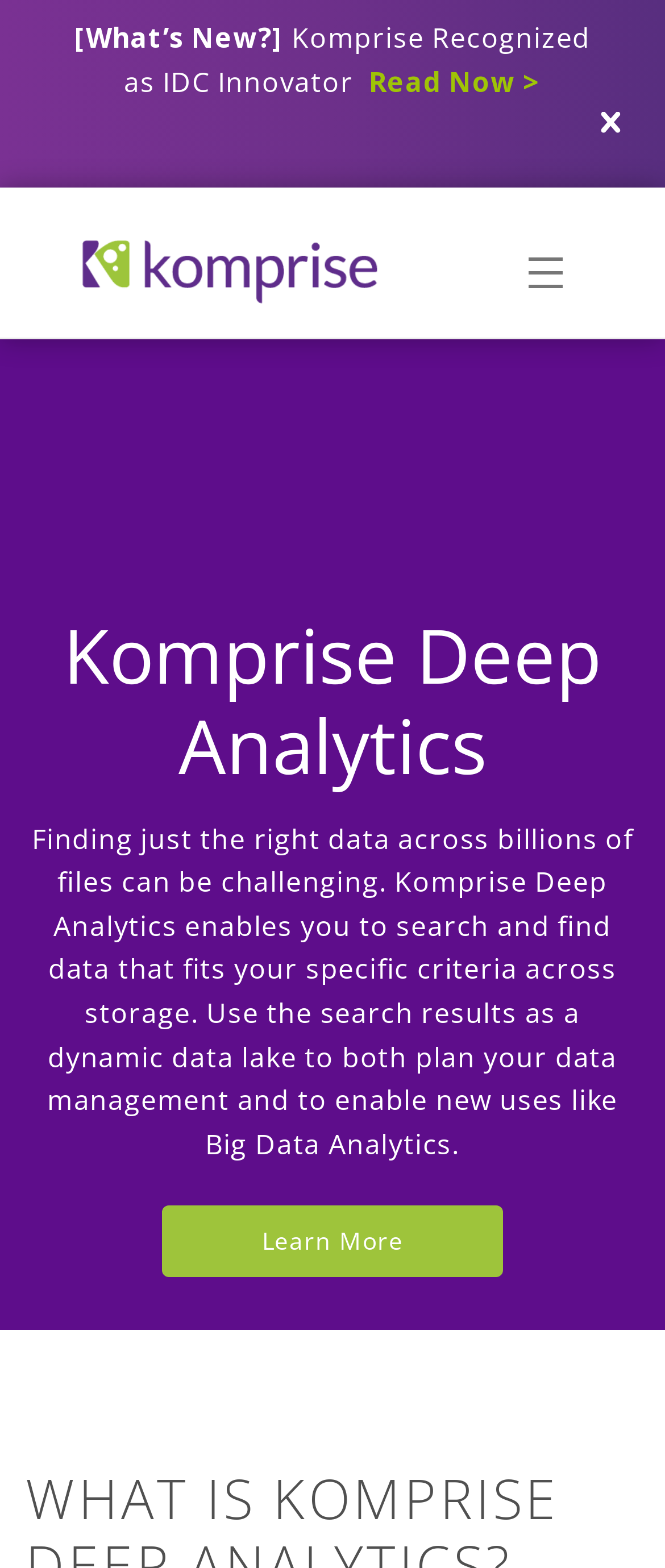Please find and generate the text of the main heading on the webpage.

Komprise Deep Analytics